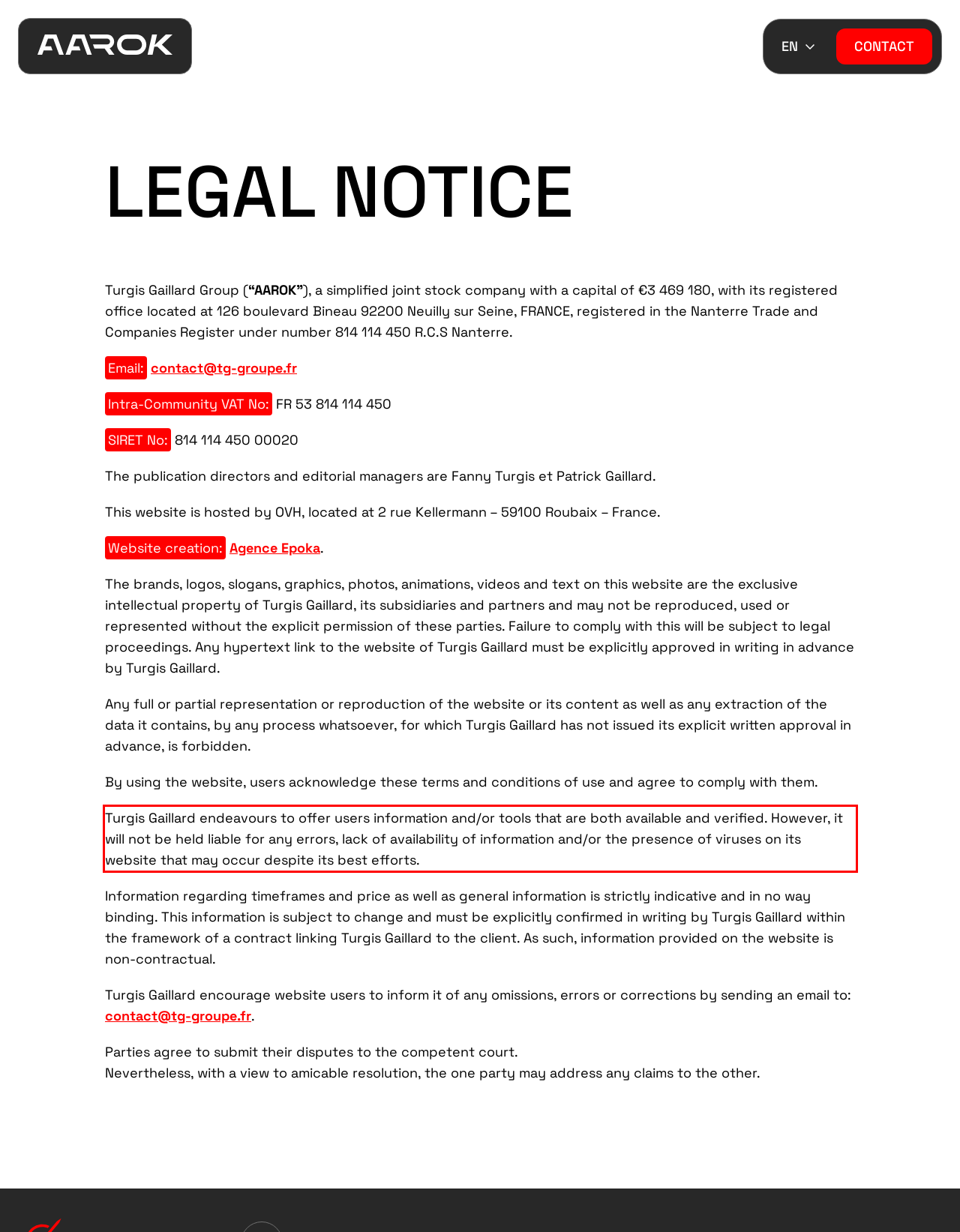The screenshot provided shows a webpage with a red bounding box. Apply OCR to the text within this red bounding box and provide the extracted content.

Turgis Gaillard endeavours to offer users information and/or tools that are both available and verified. However, it will not be held liable for any errors, lack of availability of information and/or the presence of viruses on its website that may occur despite its best efforts.